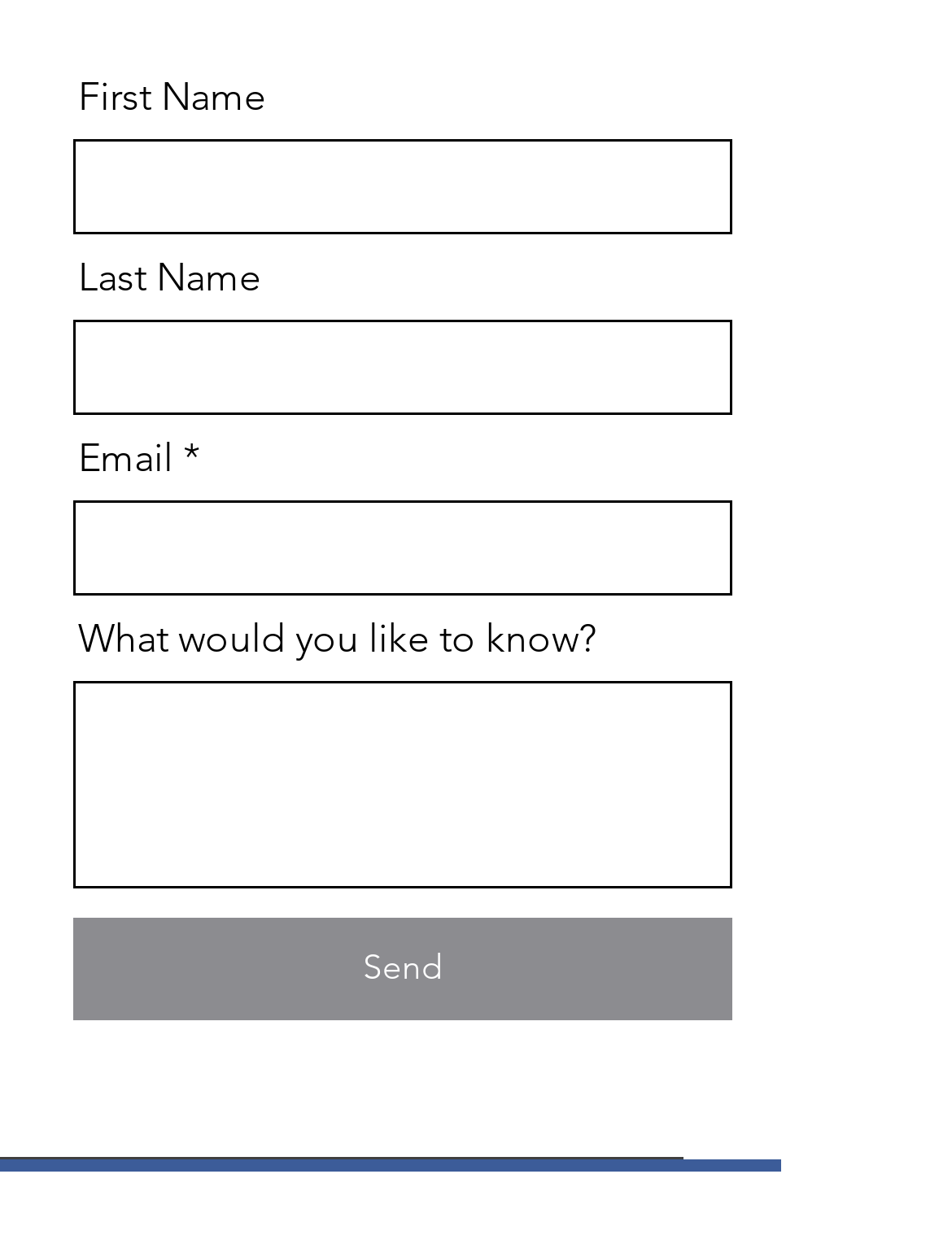Please answer the following question using a single word or phrase: 
How many StaticText elements are there?

4